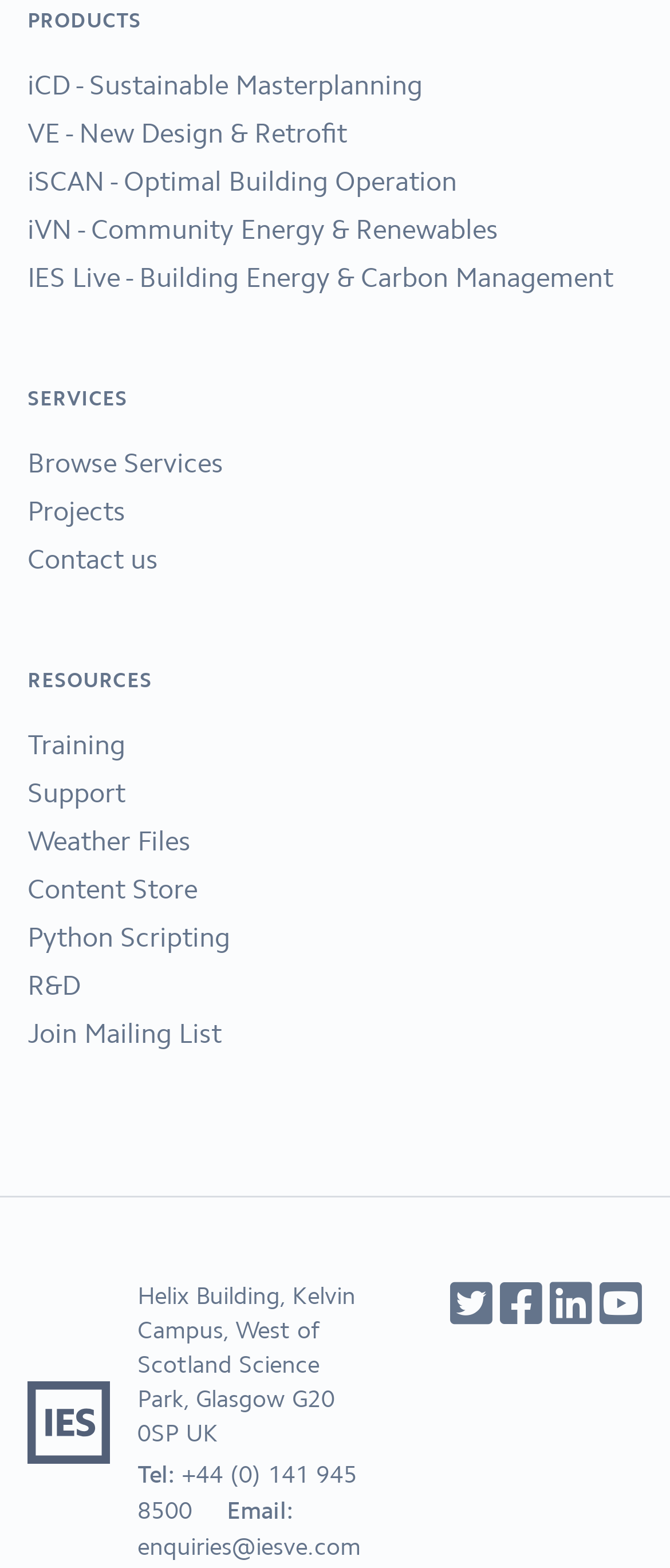Identify the bounding box of the HTML element described as: "title="LinkedIn"".

[0.821, 0.828, 0.895, 0.847]